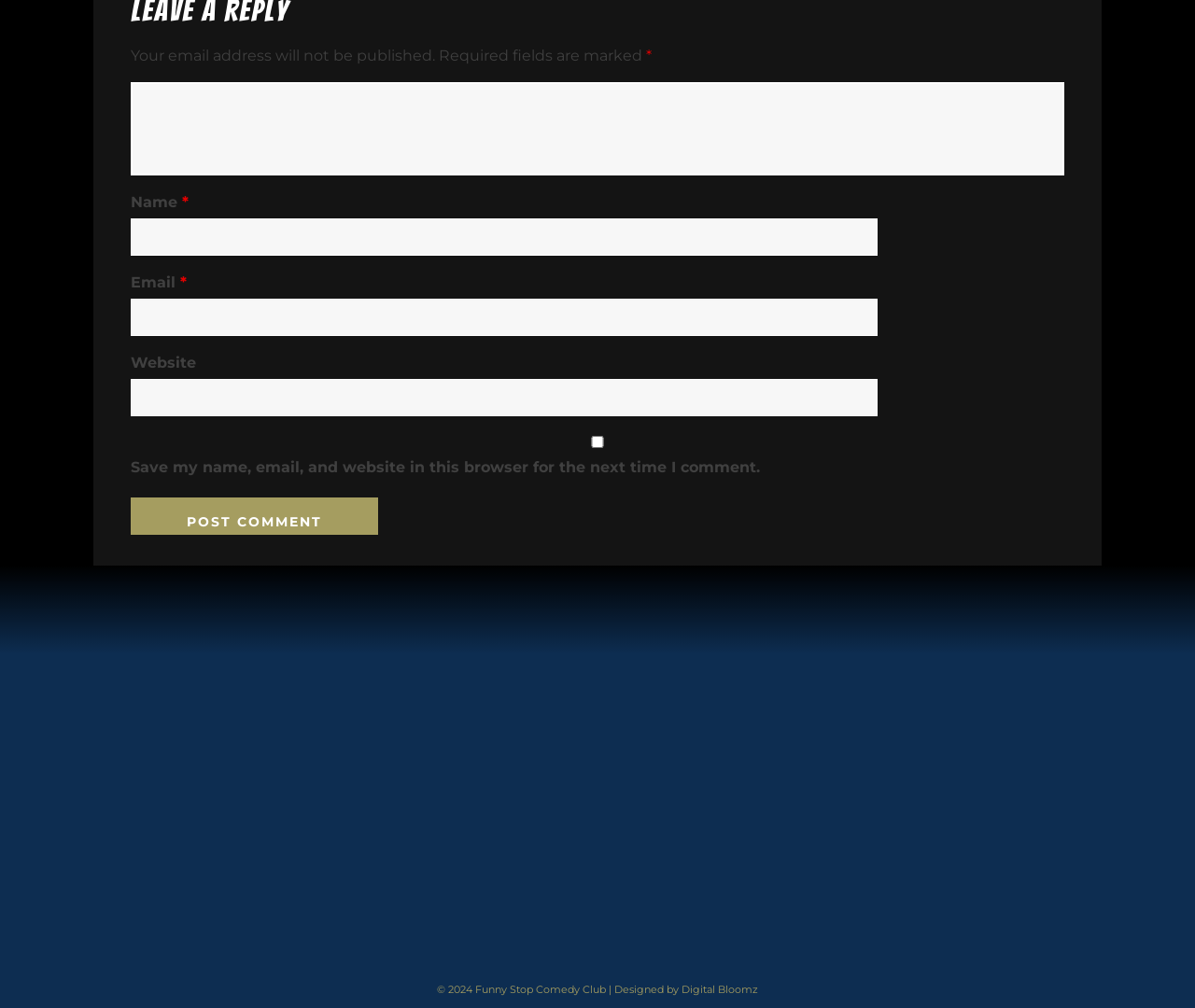What is the name of the comedy club?
Look at the screenshot and respond with a single word or phrase.

Funny Stop Comedy Club